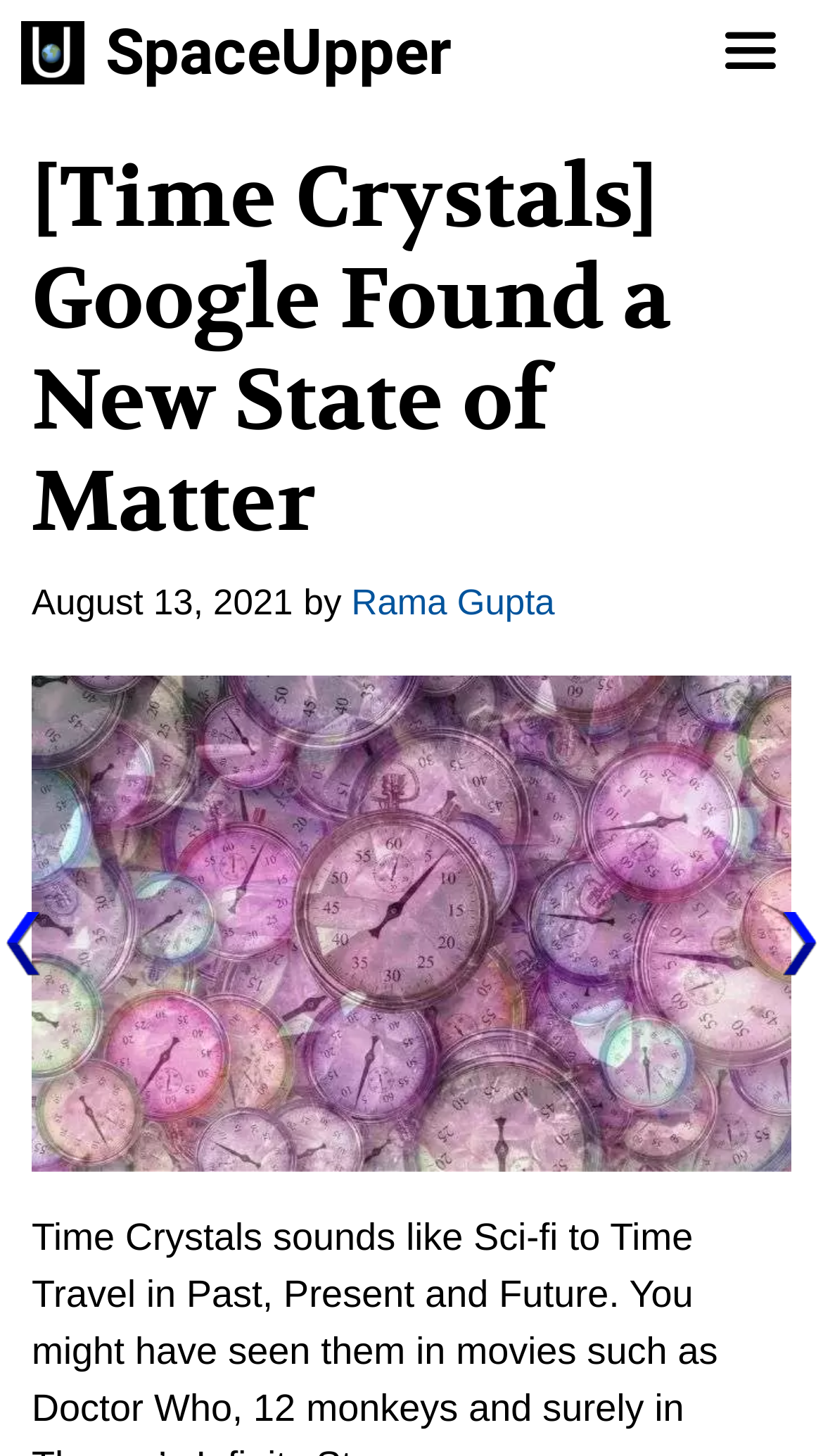Respond to the following question using a concise word or phrase: 
What is the button at the top right corner for?

Menu